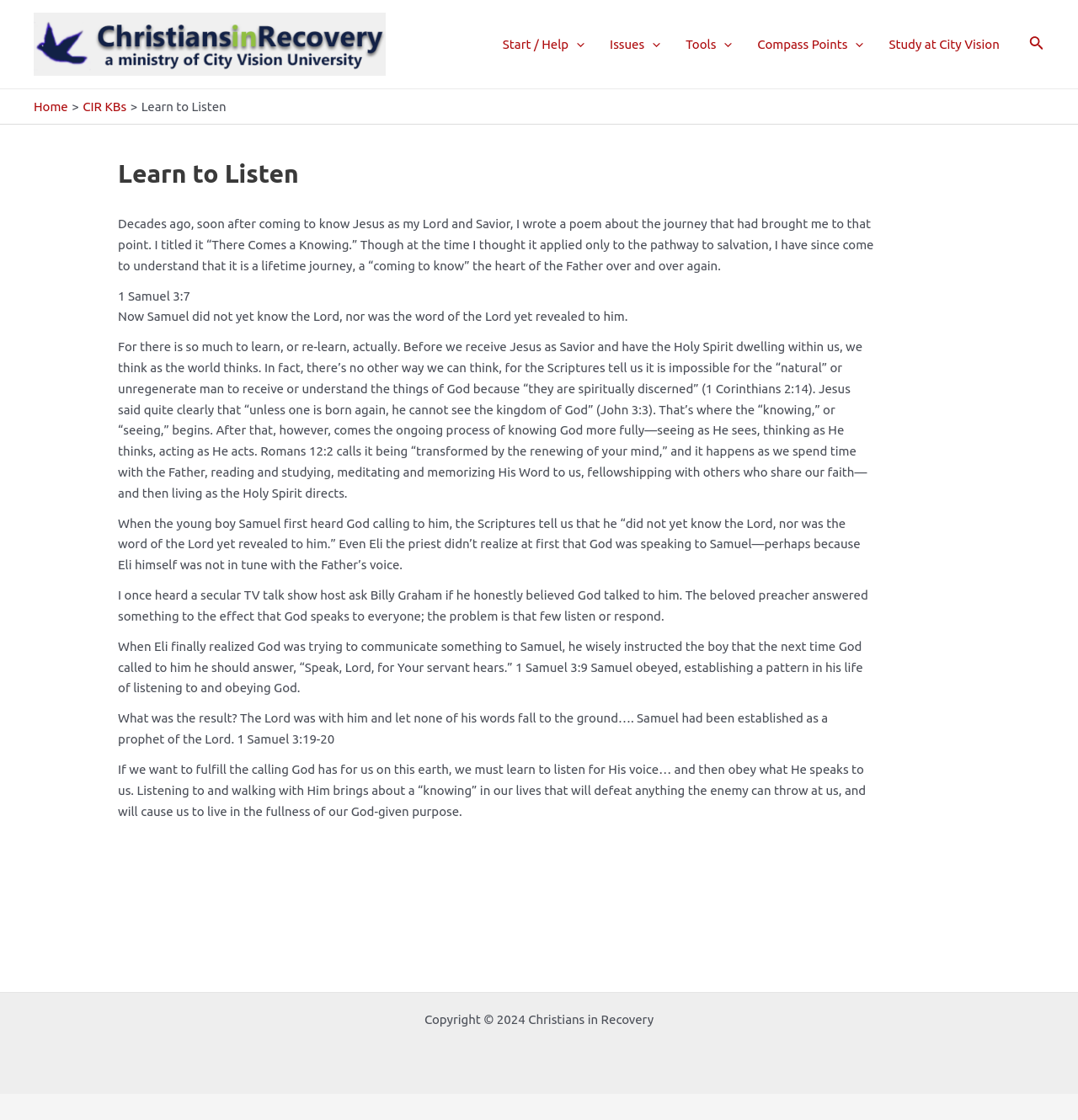Select the bounding box coordinates of the element I need to click to carry out the following instruction: "Go to the Study at City Vision page".

[0.813, 0.013, 0.939, 0.066]